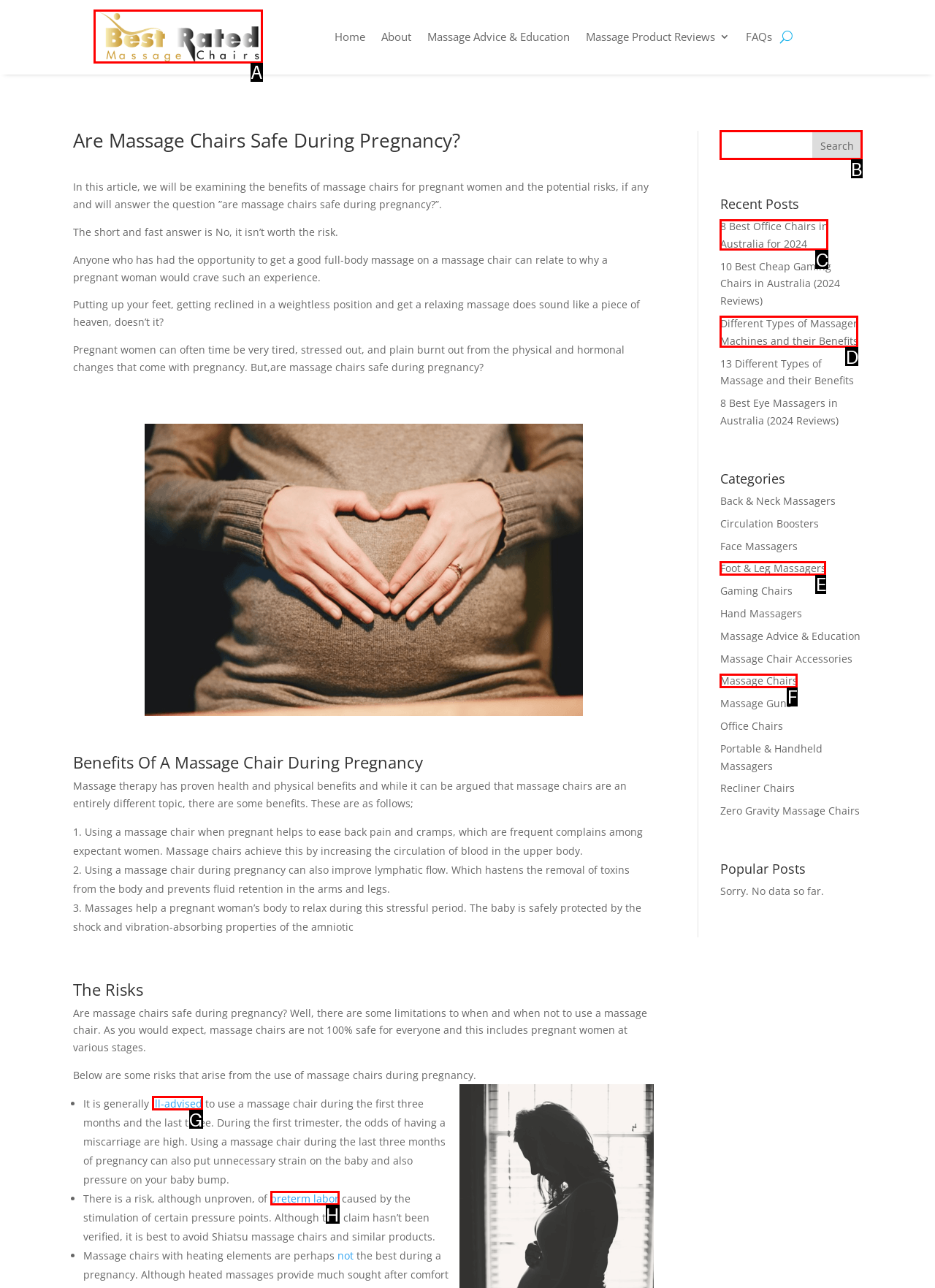Select the HTML element to finish the task: Search for a topic Reply with the letter of the correct option.

B